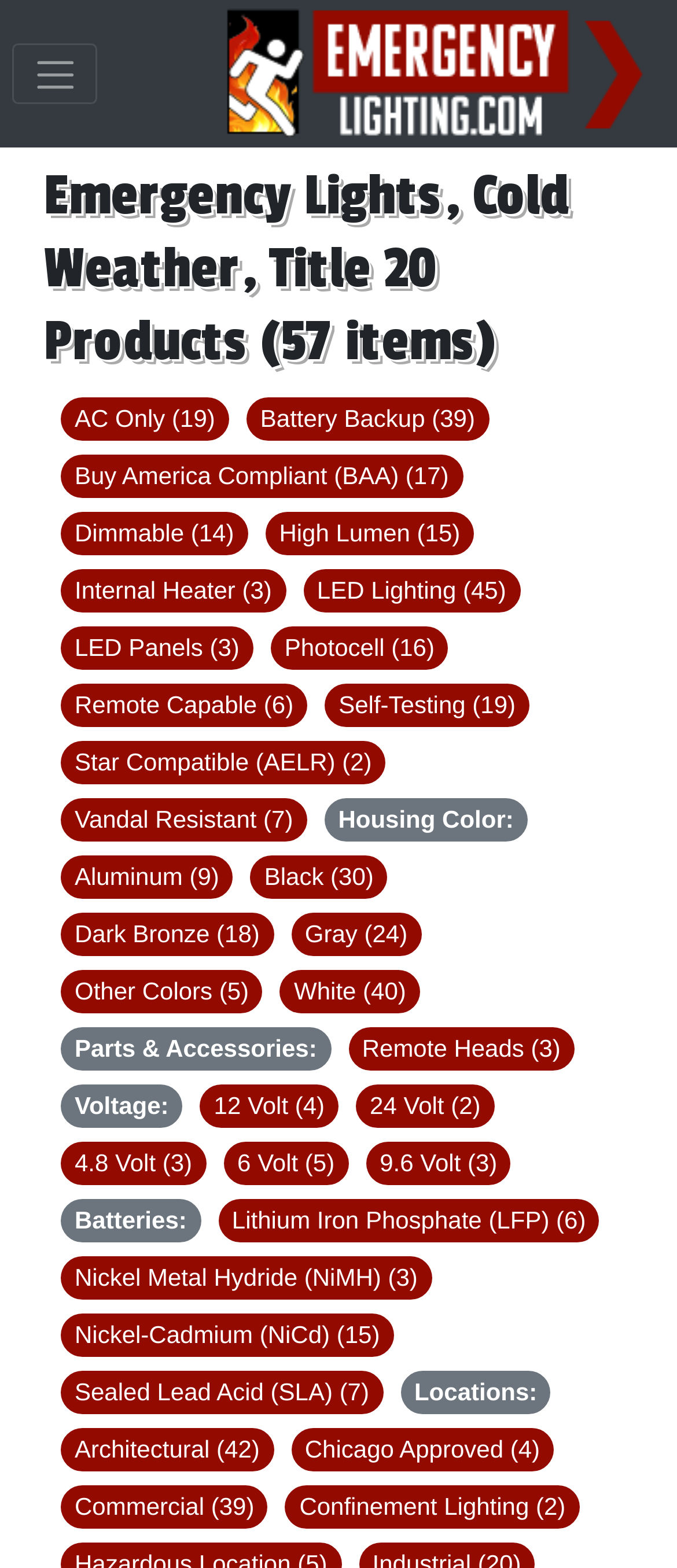Could you highlight the region that needs to be clicked to execute the instruction: "View 'Architectural' location products"?

[0.09, 0.91, 0.404, 0.938]